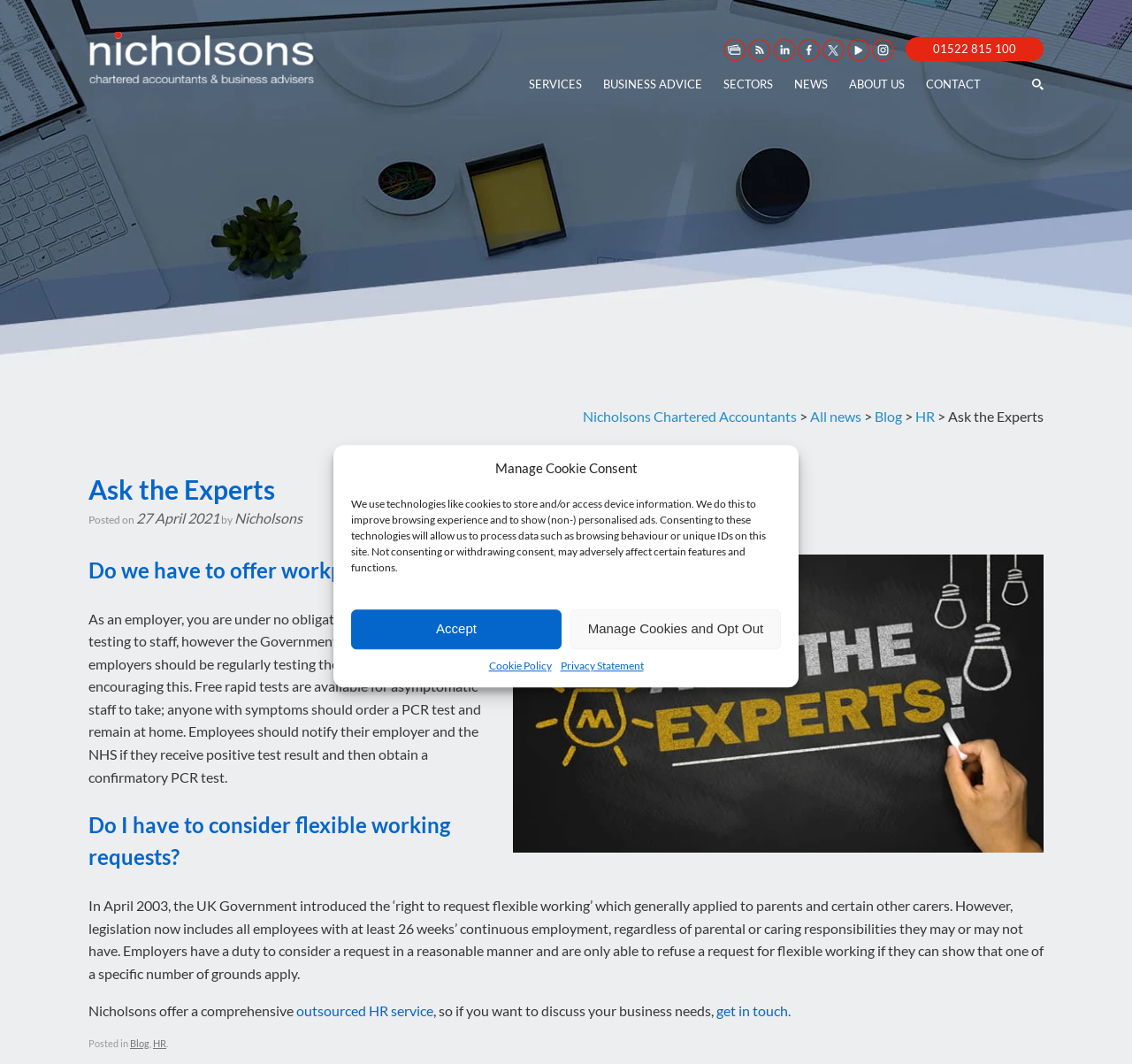What is the primary heading on this webpage?

Ask the Experts